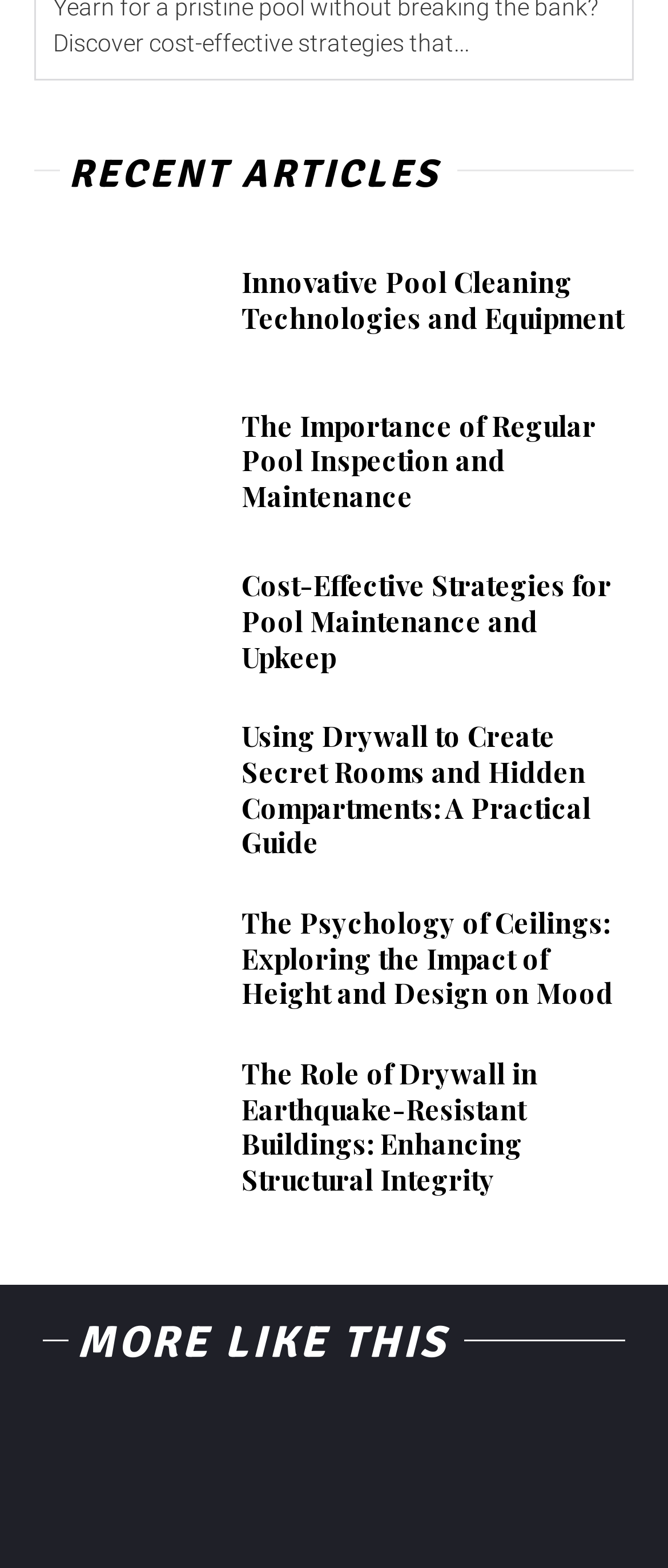Specify the bounding box coordinates of the area to click in order to execute this command: 'Discover how to create secret rooms and hidden compartments using drywall'. The coordinates should consist of four float numbers ranging from 0 to 1, and should be formatted as [left, top, right, bottom].

[0.051, 0.459, 0.321, 0.539]